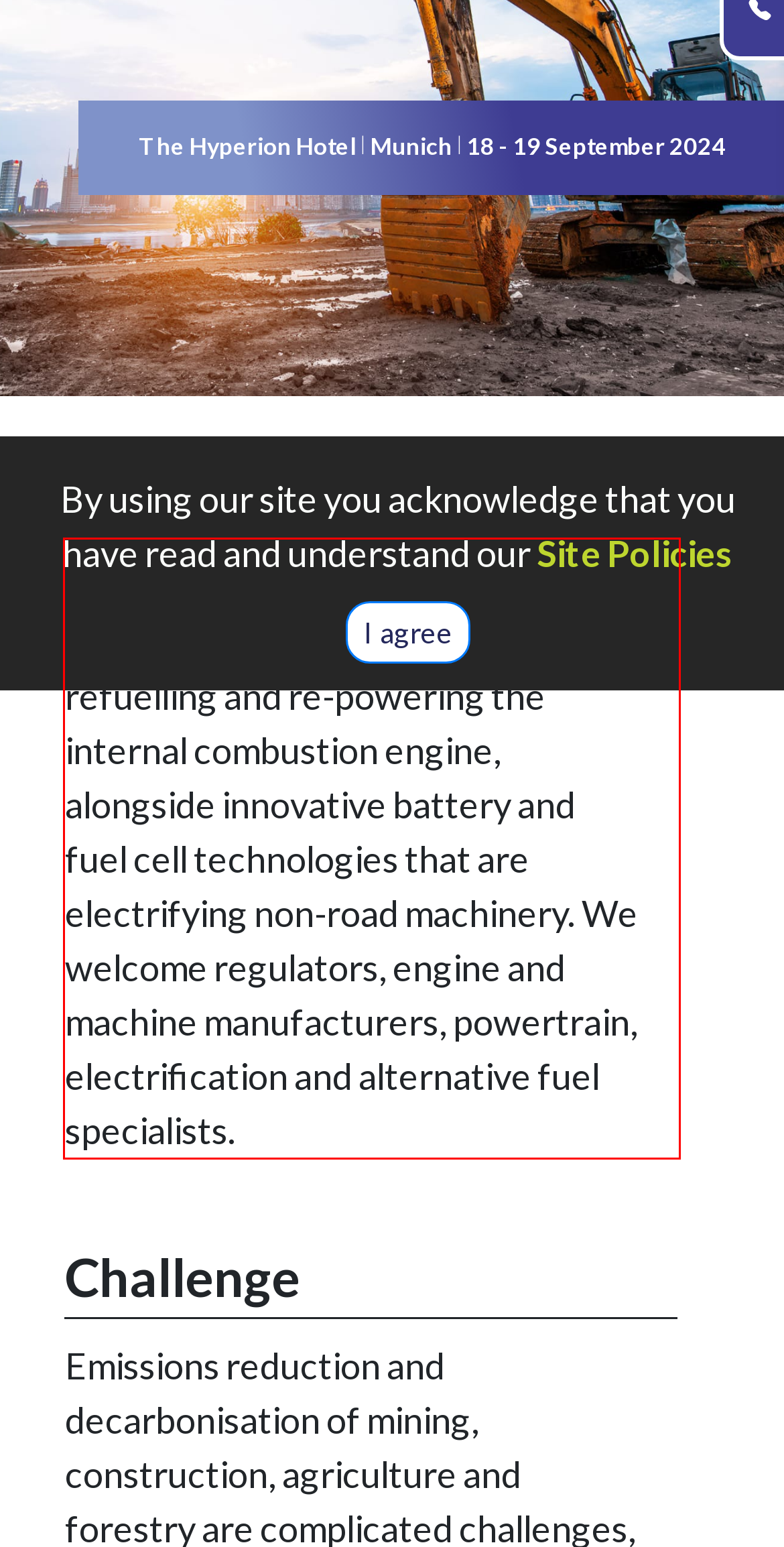Look at the webpage screenshot and recognize the text inside the red bounding box.

This conference will highlight innovations that are rethinking, refuelling and re-powering the internal combustion engine, alongside innovative battery and fuel cell technologies that are electrifying non-road machinery. We welcome regulators, engine and machine manufacturers, powertrain, electrification and alternative fuel specialists.